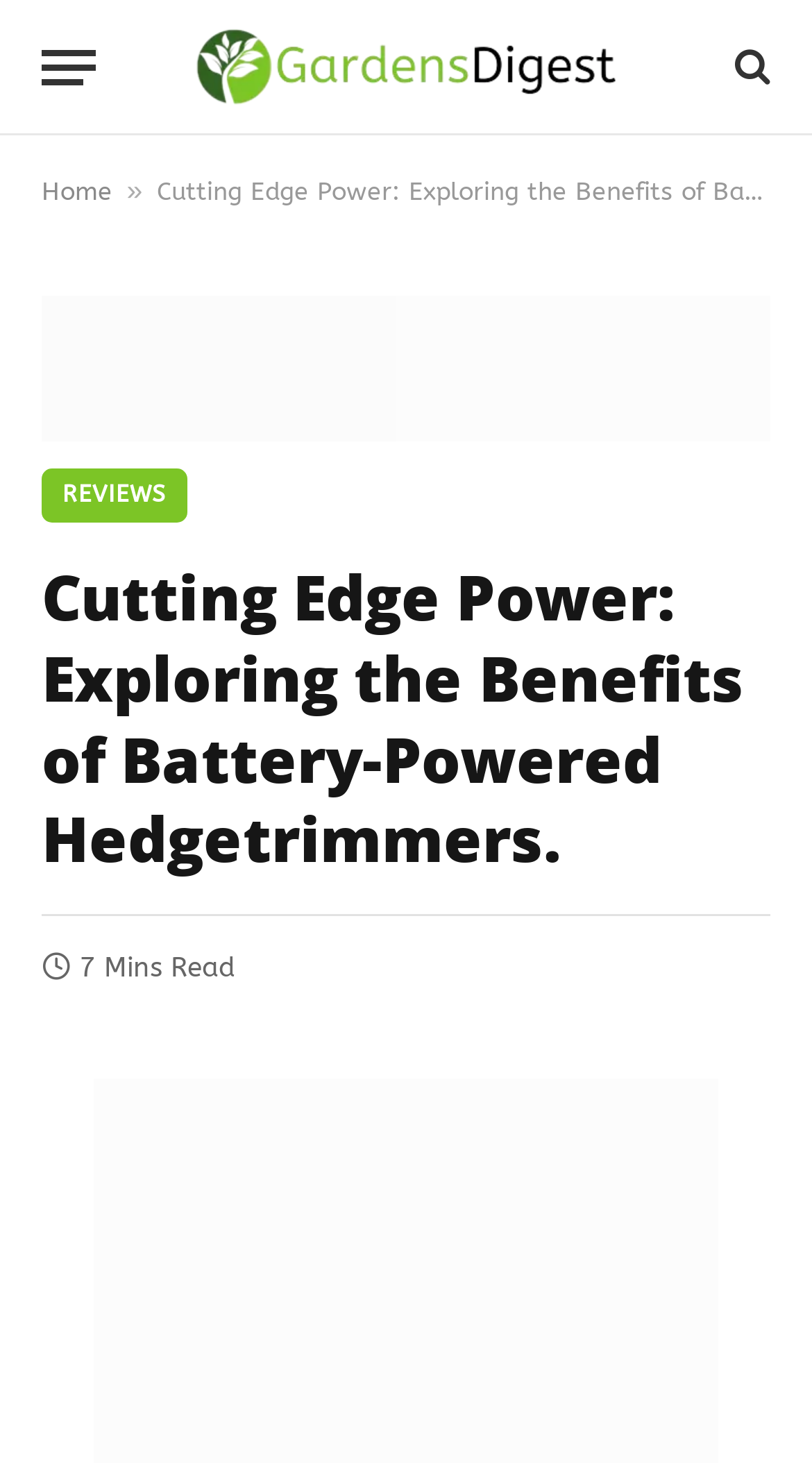Please provide a short answer using a single word or phrase for the question:
What is the topic of the current article?

Battery-Powered Hedgetrimmers